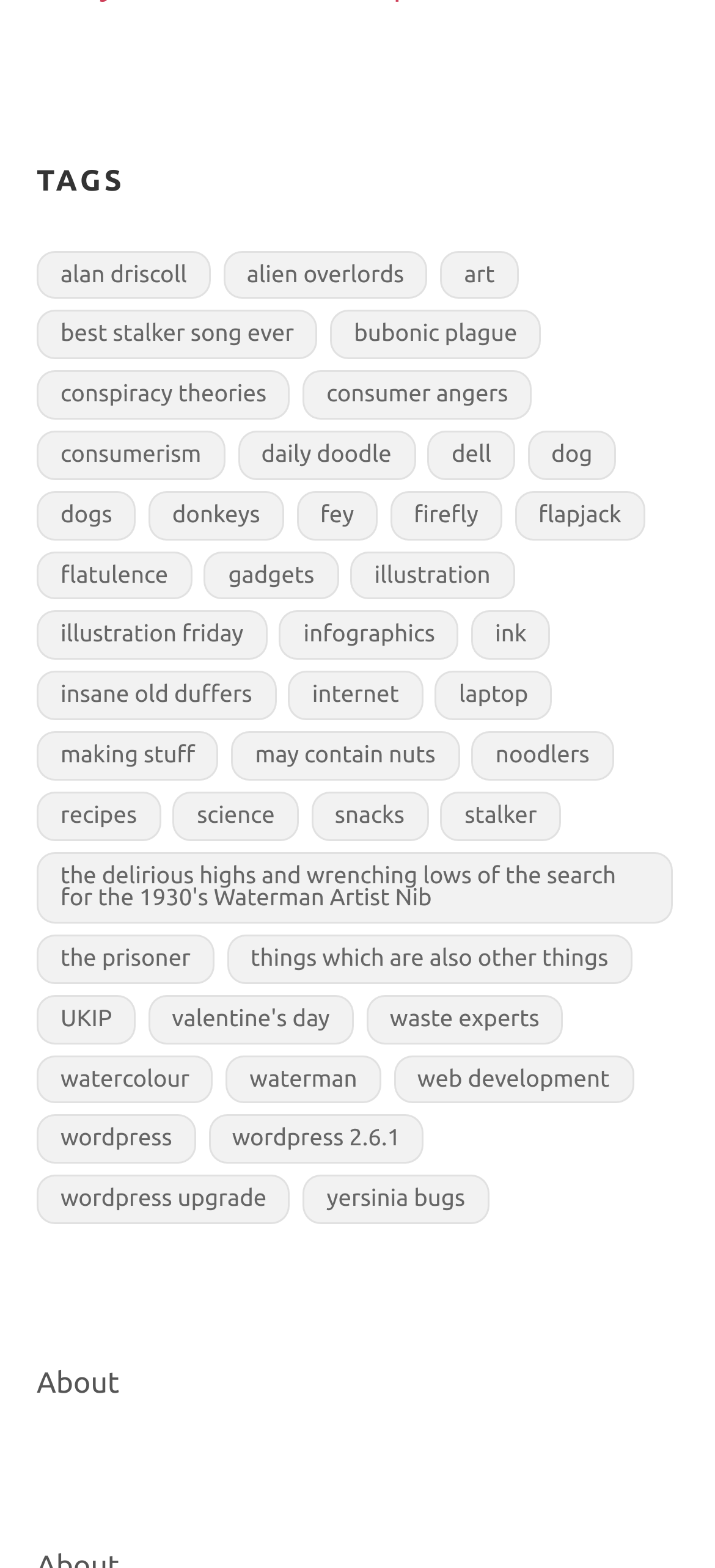Locate the bounding box coordinates of the element to click to perform the following action: 'Read about 'the delirious highs and wrenching lows of the search for the 1930's Waterman Artist Nib''. The coordinates should be given as four float values between 0 and 1, in the form of [left, top, right, bottom].

[0.051, 0.543, 0.941, 0.589]